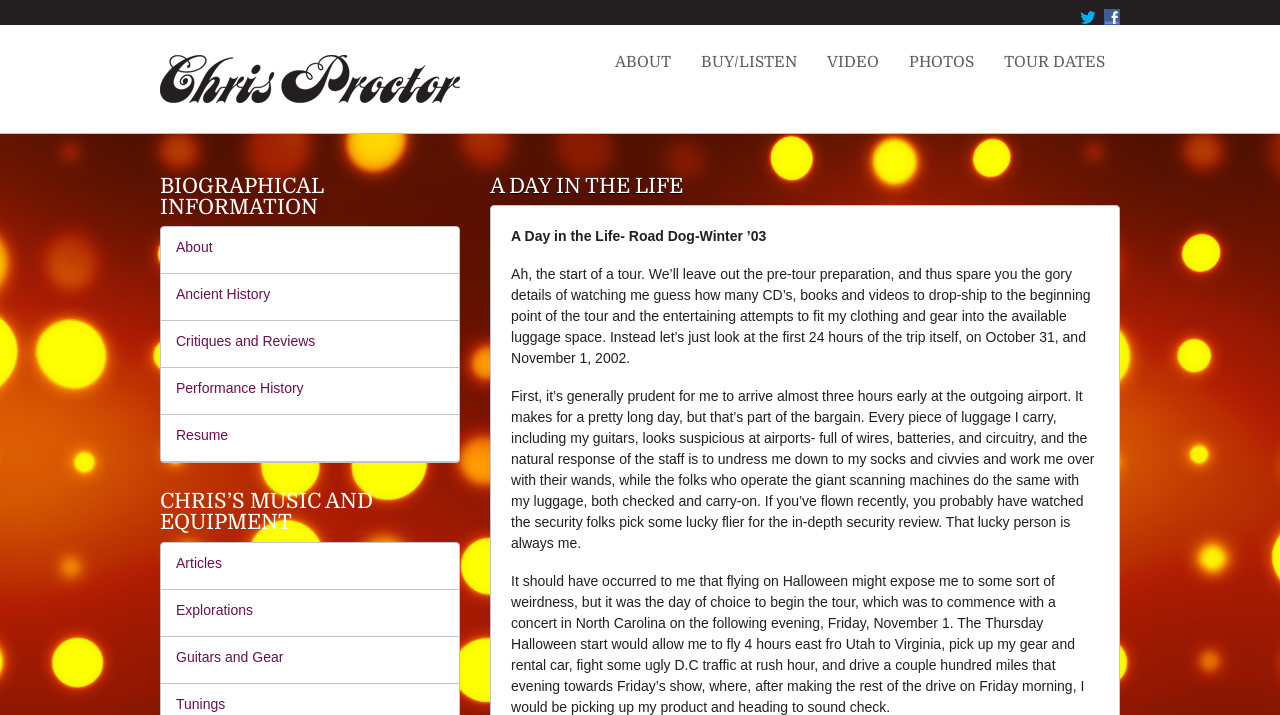Provide a brief response to the question below using a single word or phrase: 
What is the name of the person featured on this webpage?

Chris Proctor